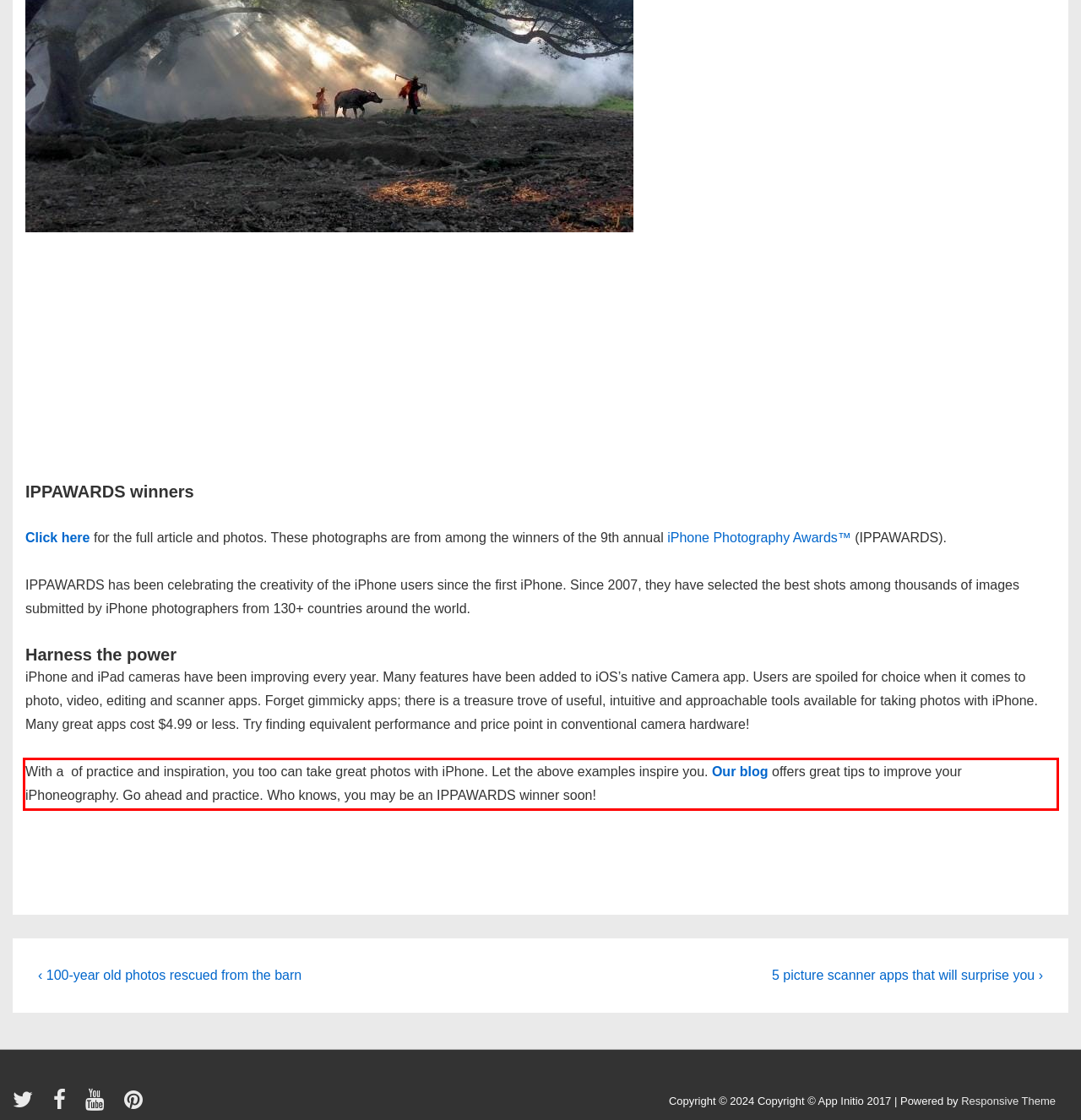In the screenshot of the webpage, find the red bounding box and perform OCR to obtain the text content restricted within this red bounding box.

With a of practice and inspiration, you too can take great photos with iPhone. Let the above examples inspire you. Our blog offers great tips to improve your iPhoneography. Go ahead and practice. Who knows, you may be an IPPAWARDS winner soon!